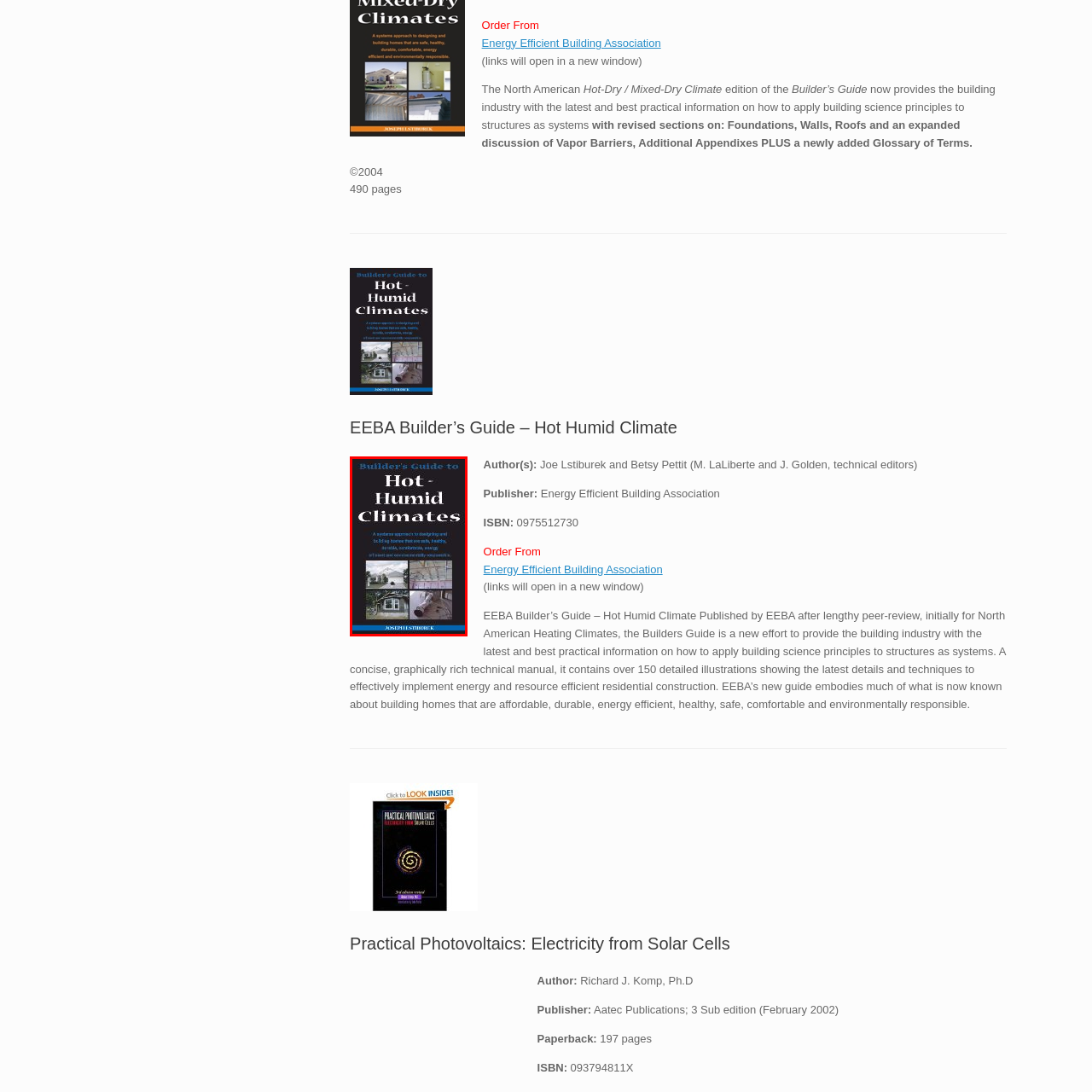What is the focus of the book's subtitle?
Inspect the image inside the red bounding box and provide a detailed answer drawing from the visual content.

The question asks about the focus of the book's subtitle. The caption states that the subtitle highlights the book's focus on a systematic approach to designing and building homes that are not only healthy and comfortable but also energy and resource-efficient.